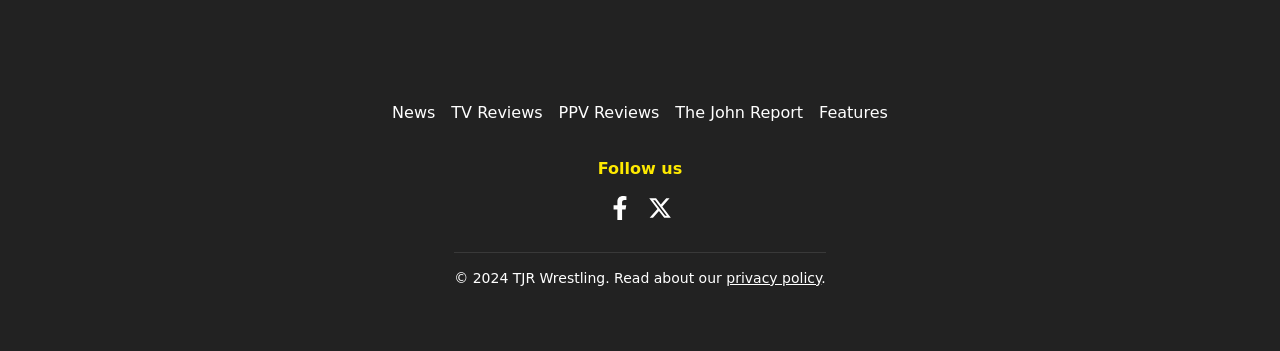Please identify the bounding box coordinates of the element's region that should be clicked to execute the following instruction: "Read the privacy policy". The bounding box coordinates must be four float numbers between 0 and 1, i.e., [left, top, right, bottom].

[0.567, 0.769, 0.642, 0.814]